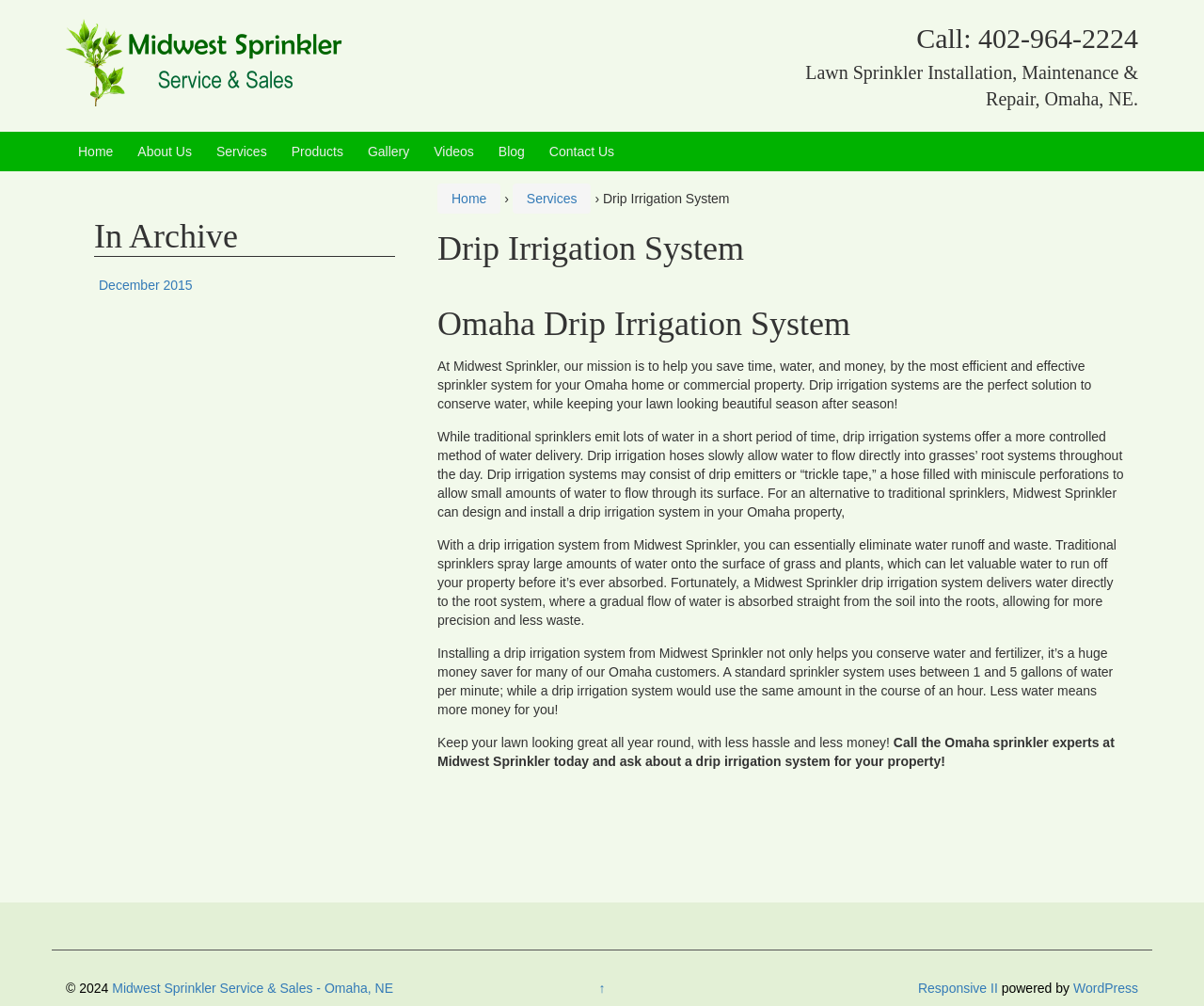What is the copyright year of the webpage?
Based on the image, answer the question with a single word or brief phrase.

2024